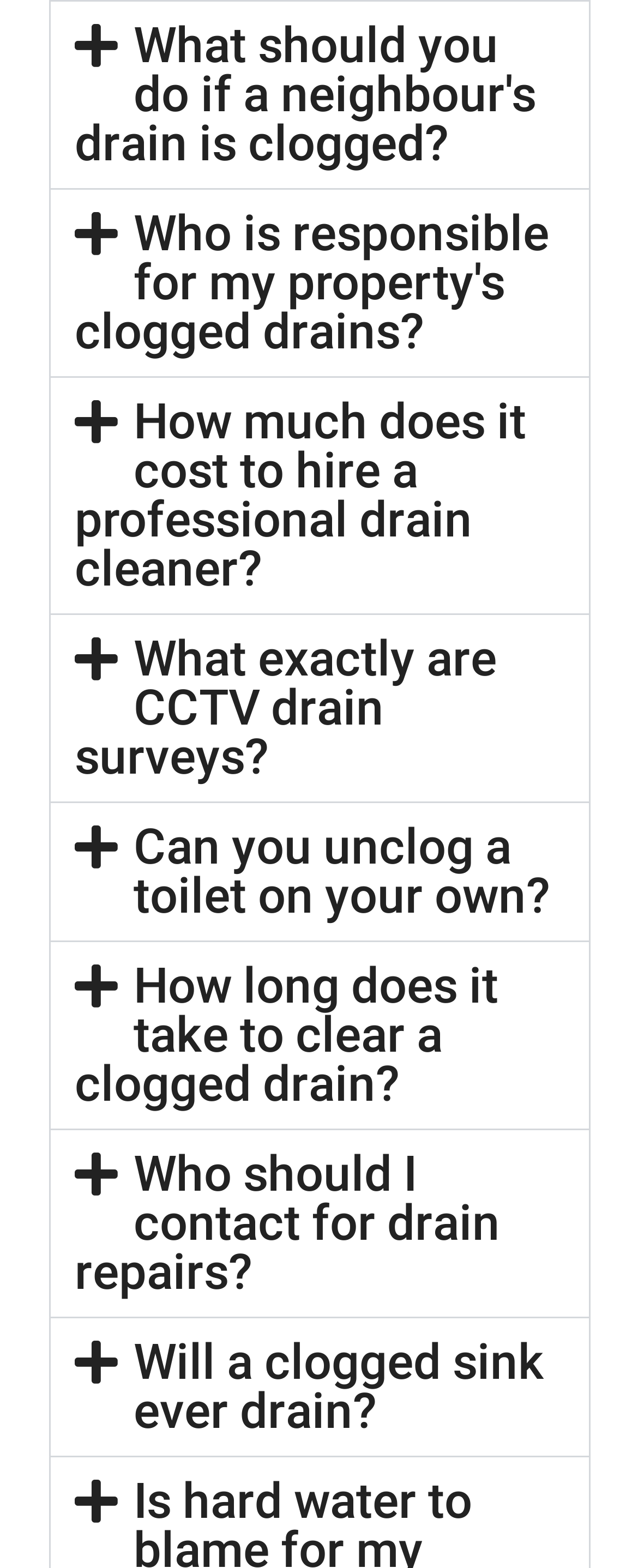What is the vertical position of the third button?
Look at the image and respond to the question as thoroughly as possible.

By comparing the y1 and y2 coordinates of the third button, I can determine that it is located in the middle of the webpage, vertically.